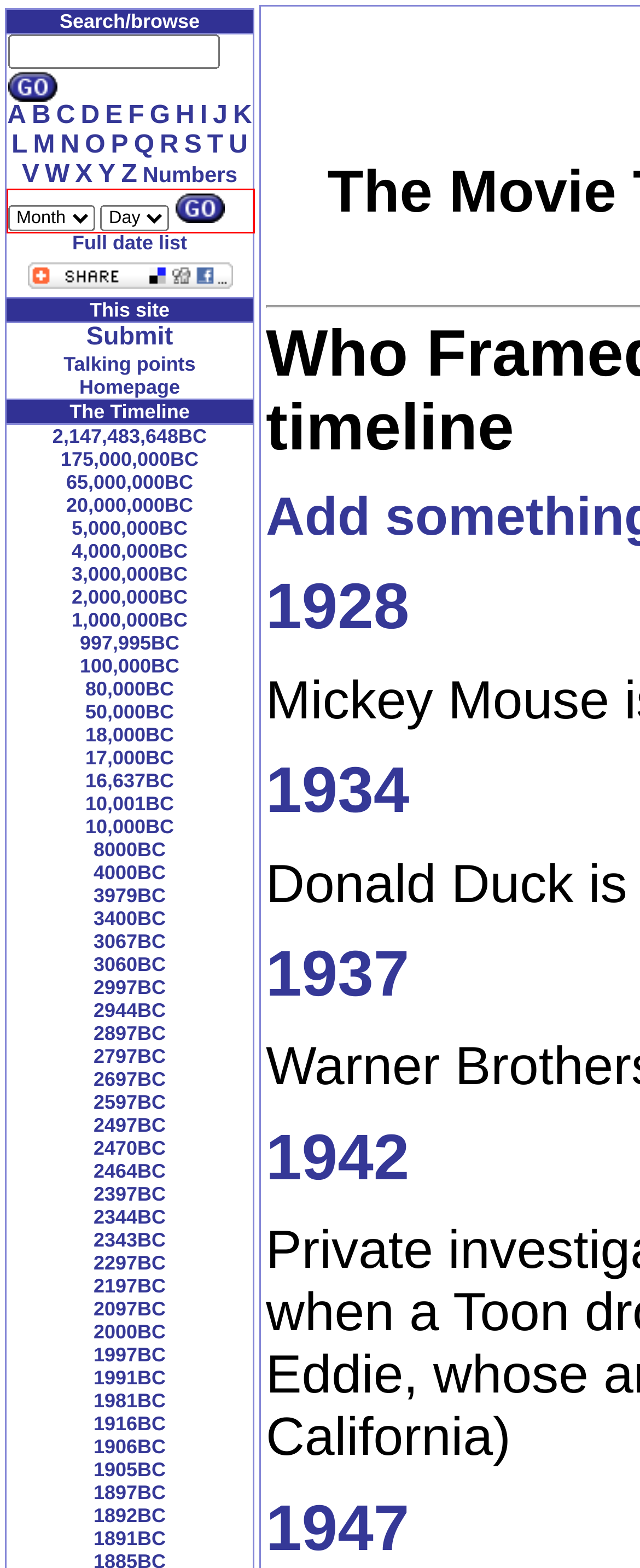Identify the text inside the red bounding box in the provided webpage screenshot and transcribe it.

Month Jan Feb Mar Apr May Jun Jul Aug Sept Oct Nov Dec Day 1 2 3 4 5 6 7 8 9 10 11 12 13 14 15 16 17 18 19 20 21 22 23 24 25 26 27 28 29 30 31